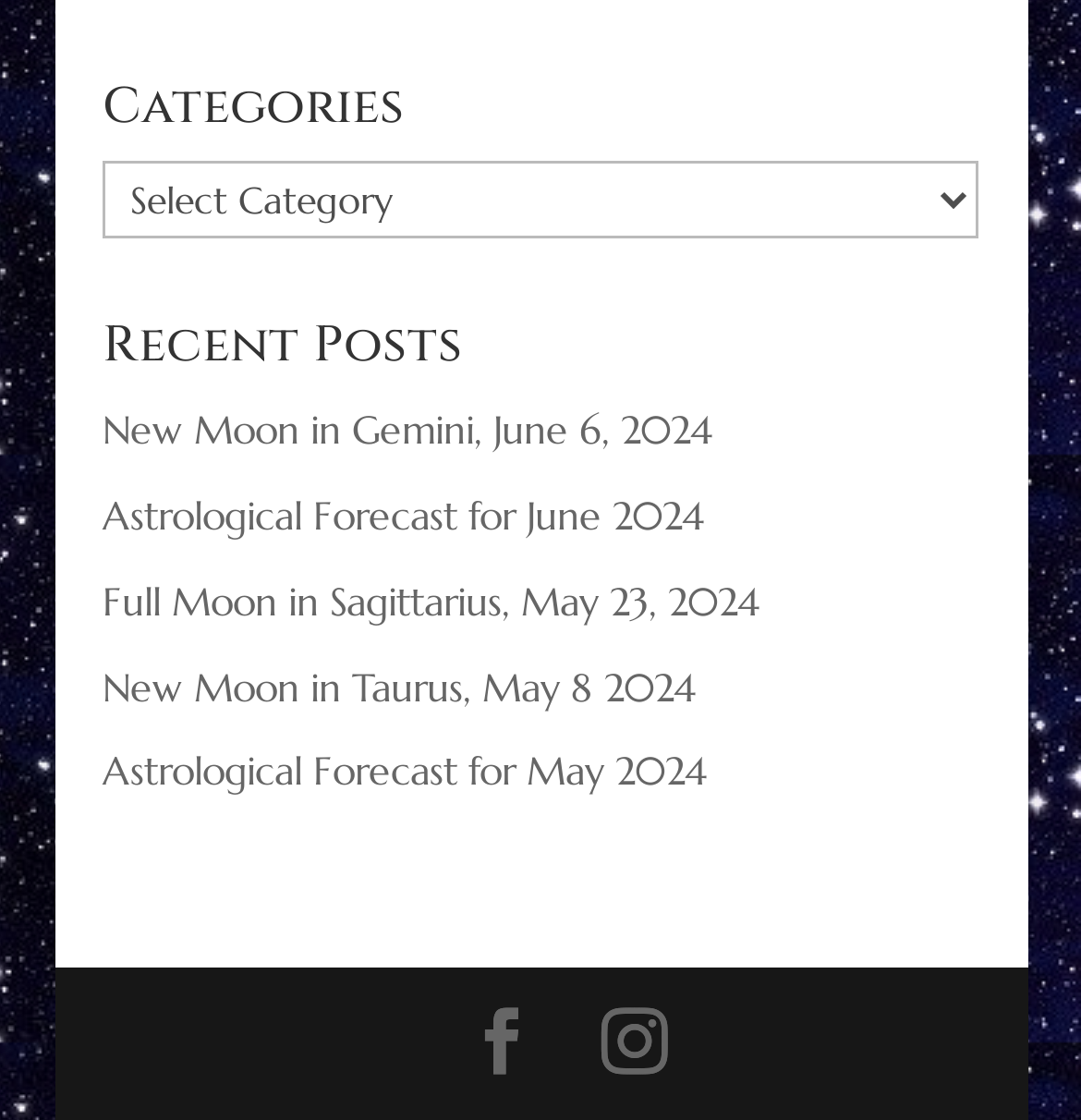Give the bounding box coordinates for the element described as: "aria-label="Advertisement" name="aswift_0" title="Advertisement"".

None